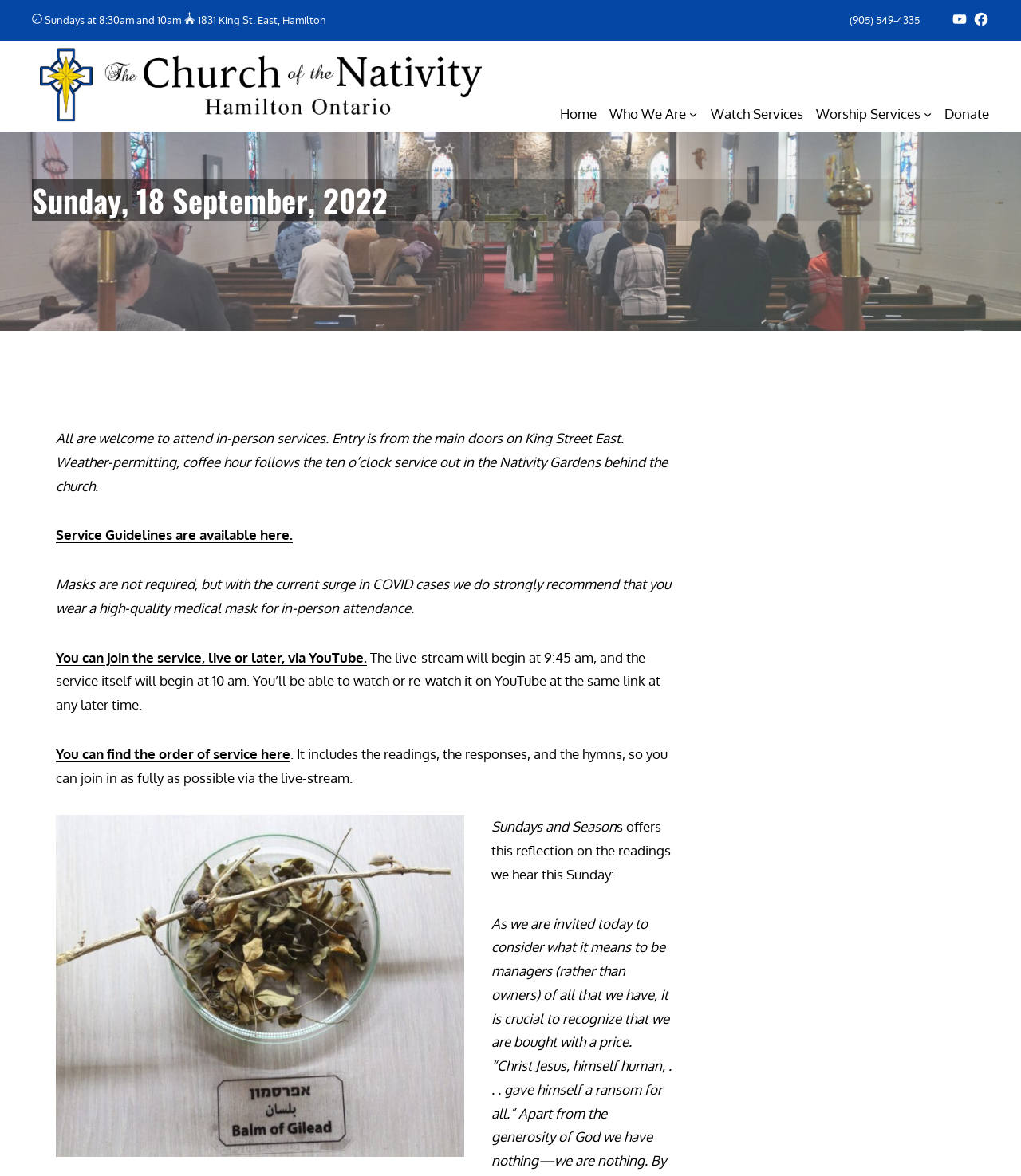What social media platforms are linked on the page?
Answer briefly with a single word or phrase based on the image.

YouTube and Facebook